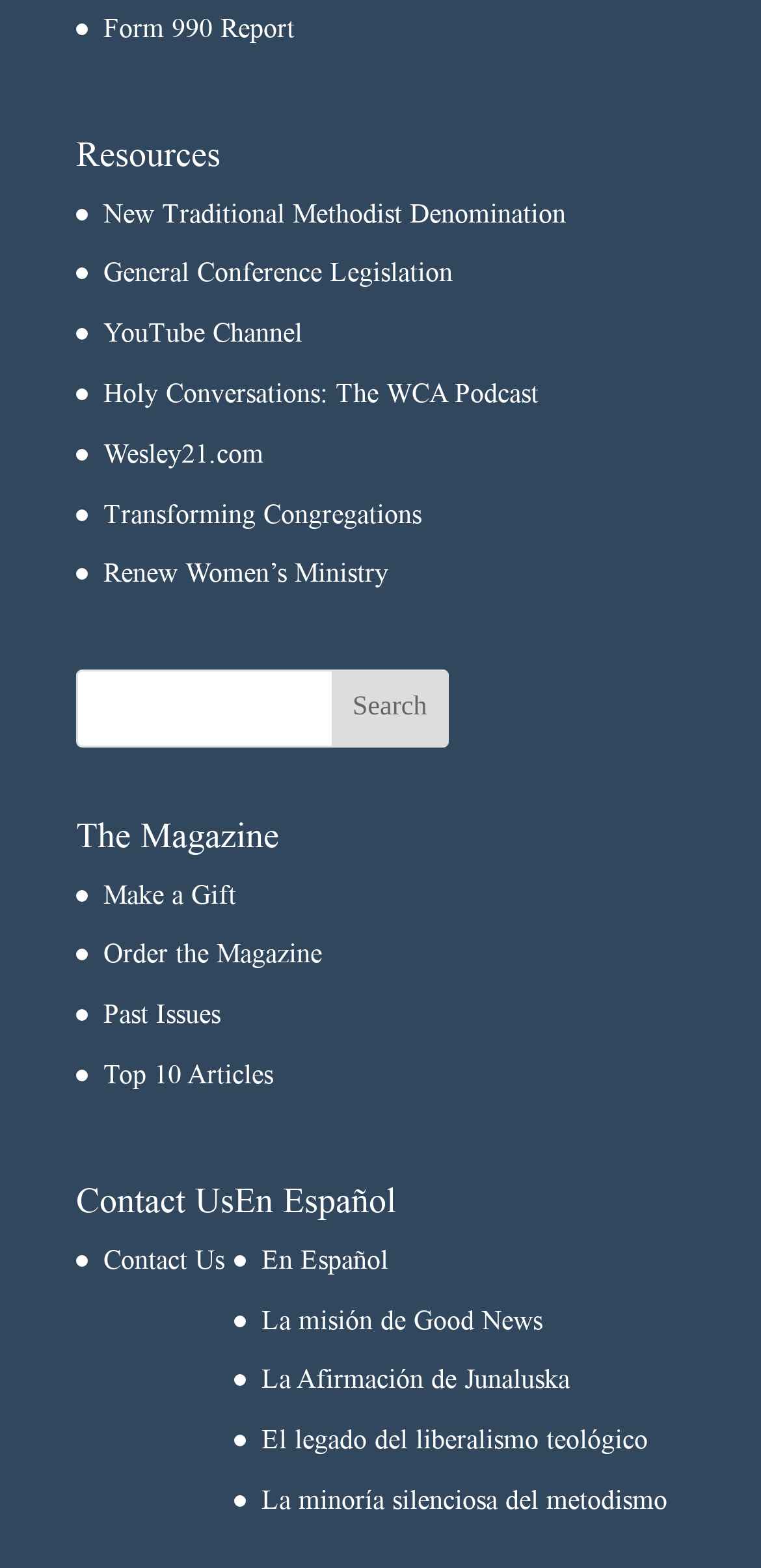Locate the bounding box coordinates of the element I should click to achieve the following instruction: "Visit the YouTube Channel".

[0.136, 0.203, 0.397, 0.222]